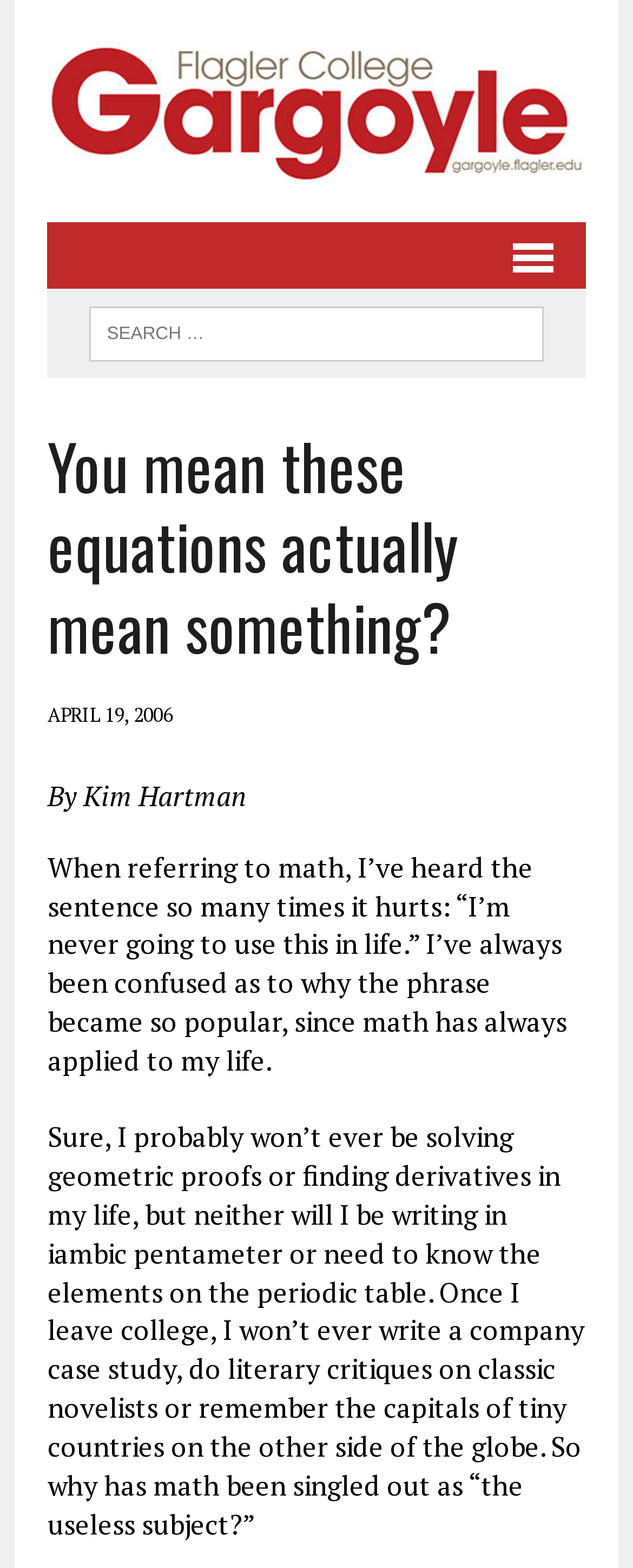From the element description title="The Flagler College Gargoyle", predict the bounding box coordinates of the UI element. The coordinates must be specified in the format (top-left x, top-left y, bottom-right x, bottom-right y) and should be within the 0 to 1 range.

[0.075, 0.021, 0.925, 0.121]